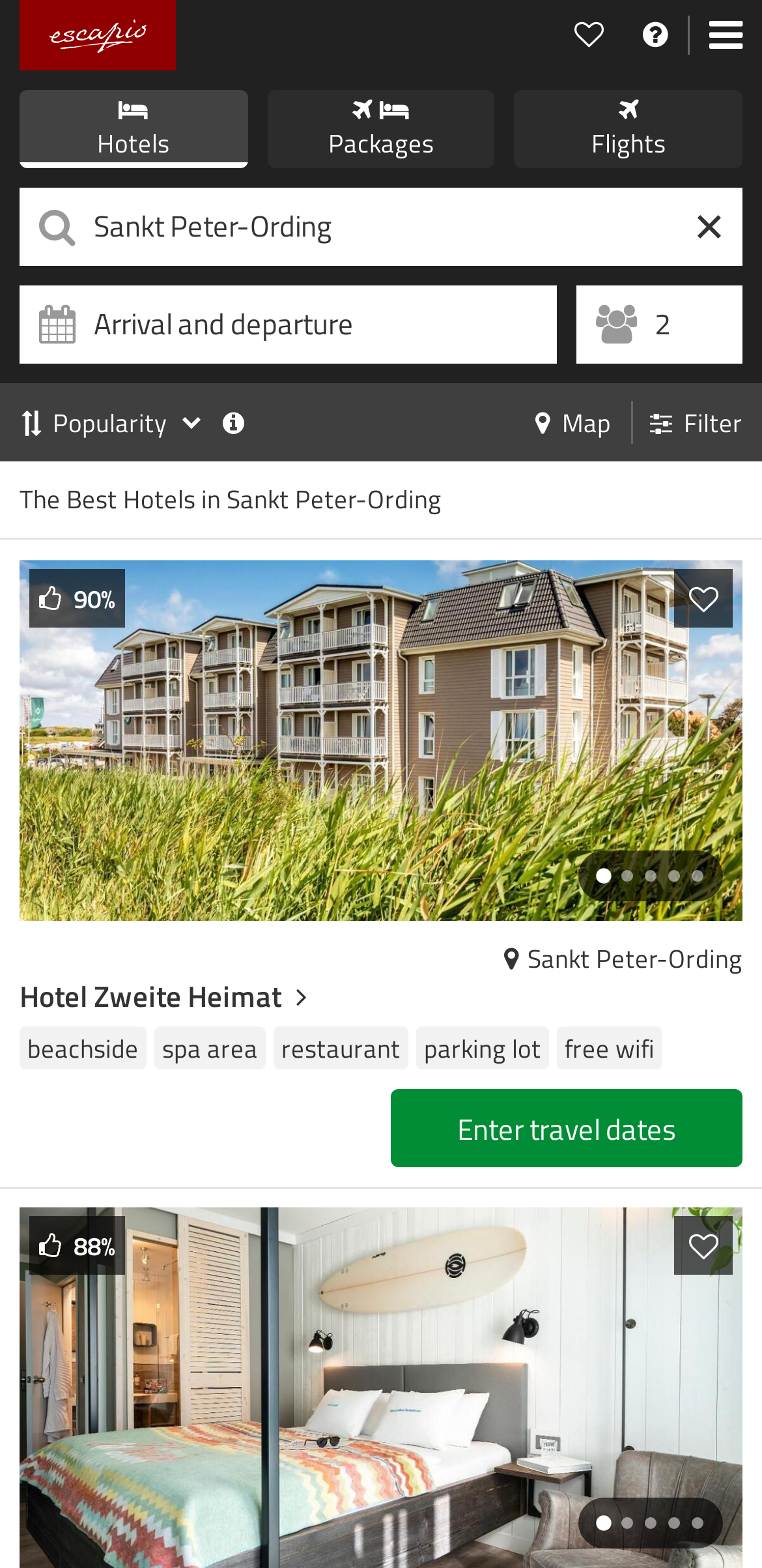Give a detailed account of the webpage's layout and content.

The webpage is a hotel search and booking platform, specifically showcasing hotels in Sankt Peter-Ording, Germany. At the top left, there is a link to the website's homepage, "Escapio", and a link to "My Wishlist" at the top right. 

Below the top navigation, there are three main sections. On the left, there is a search bar with a placeholder text "Where do you want to escape to?" and a search button. The search bar is accompanied by a "Reset" button. 

To the right of the search bar, there are several links and buttons, including "Packages", "Flights", and a button with a map icon. There is also a dropdown menu for selecting arrival and departure dates, and a button to sort the search results by popularity.

The main content of the webpage is a list of hotel search results, with each result displaying a hotel's name, location, and features. The first hotel result, "Beach Hotel Hotel Zweite Heimat", is displayed prominently with an image, a brief description, and an "Add" button. Below this result, there is a link to view more details about the hotel, including its beachside spa area, restaurant, parking lot, and free WiFi.

Further down the page, there is a call-to-action button to enter travel dates, which is accompanied by another "Add" button. Overall, the webpage is designed to facilitate hotel searches and bookings in Sankt Peter-Ording, with a focus on providing detailed information about each hotel and its amenities.